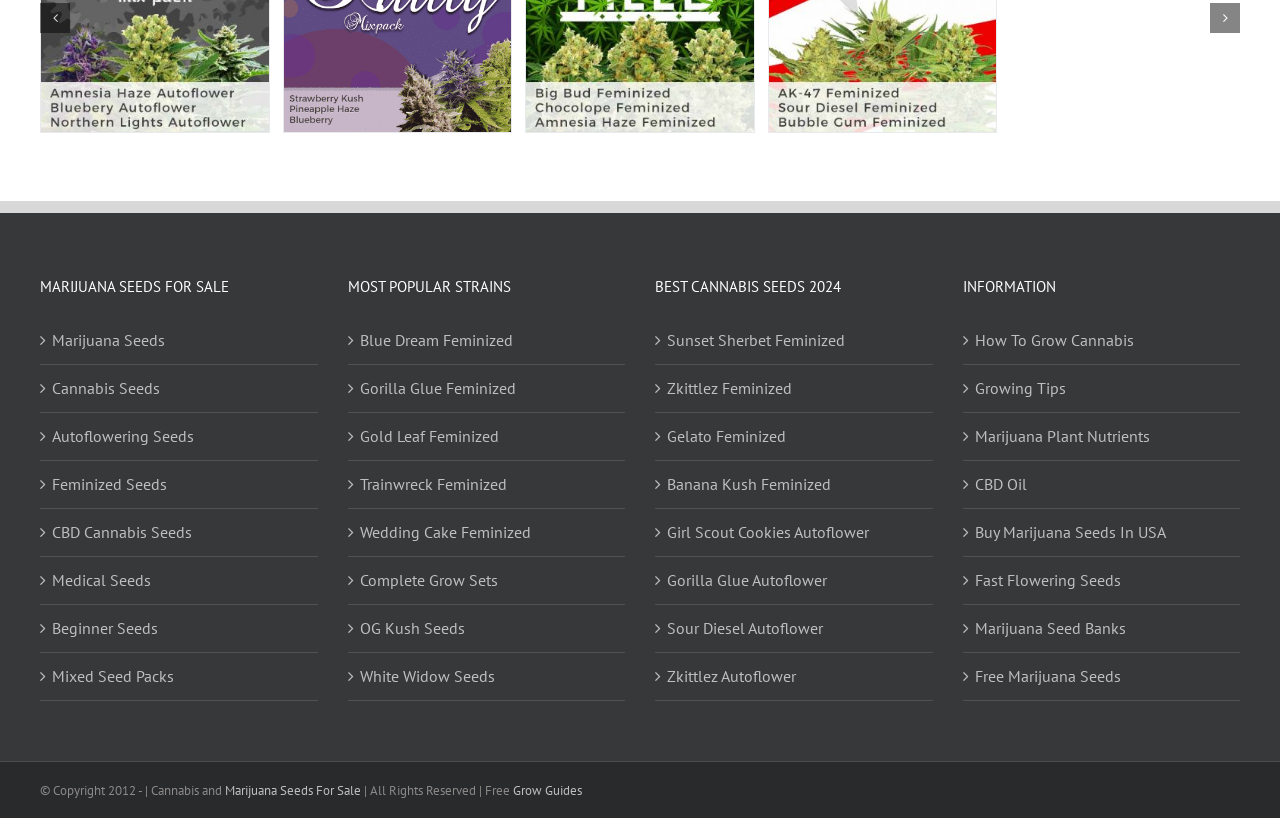Select the bounding box coordinates of the element I need to click to carry out the following instruction: "Check out Beginner Seeds".

[0.041, 0.752, 0.24, 0.785]